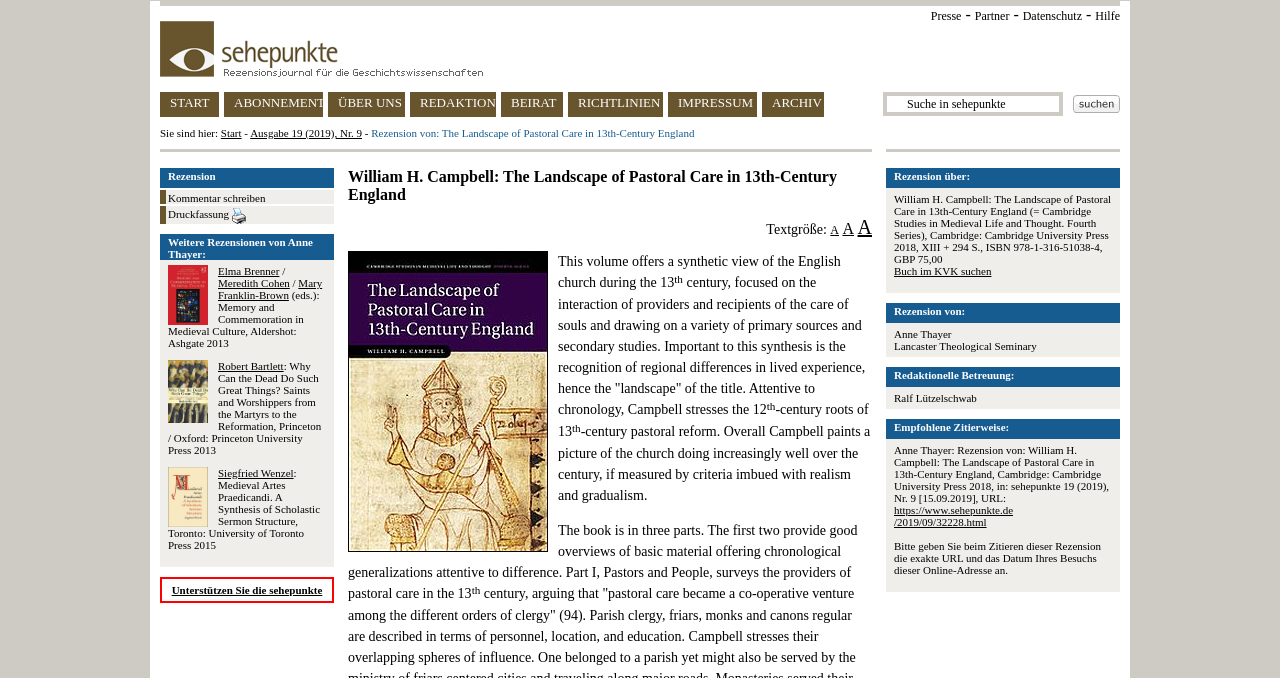Pinpoint the bounding box coordinates of the element you need to click to execute the following instruction: "Search in sehepunkte". The bounding box should be represented by four float numbers between 0 and 1, in the format [left, top, right, bottom].

[0.69, 0.136, 0.83, 0.171]